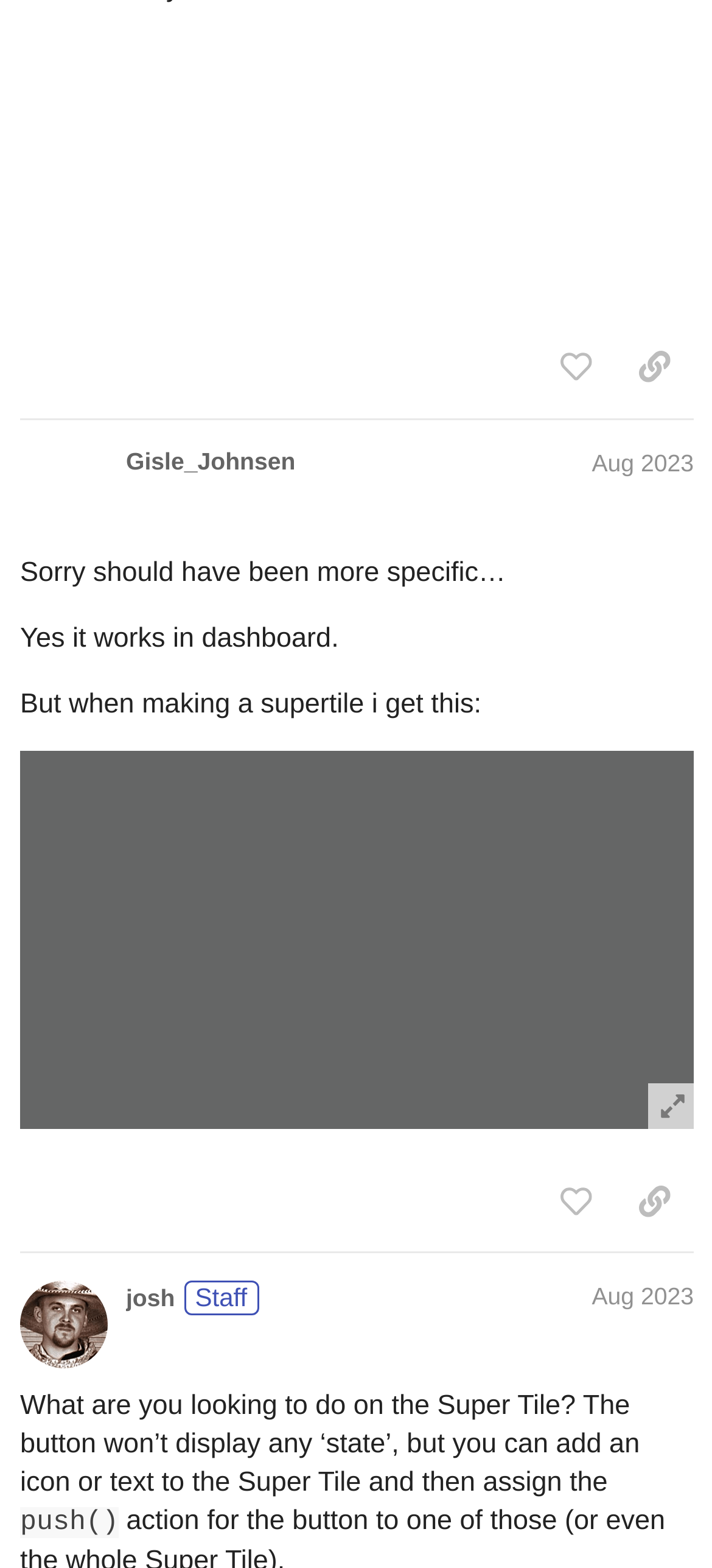Determine the bounding box coordinates for the element that should be clicked to follow this instruction: "view user profile". The coordinates should be given as four float numbers between 0 and 1, in the format [left, top, right, bottom].

[0.177, 0.173, 0.415, 0.191]